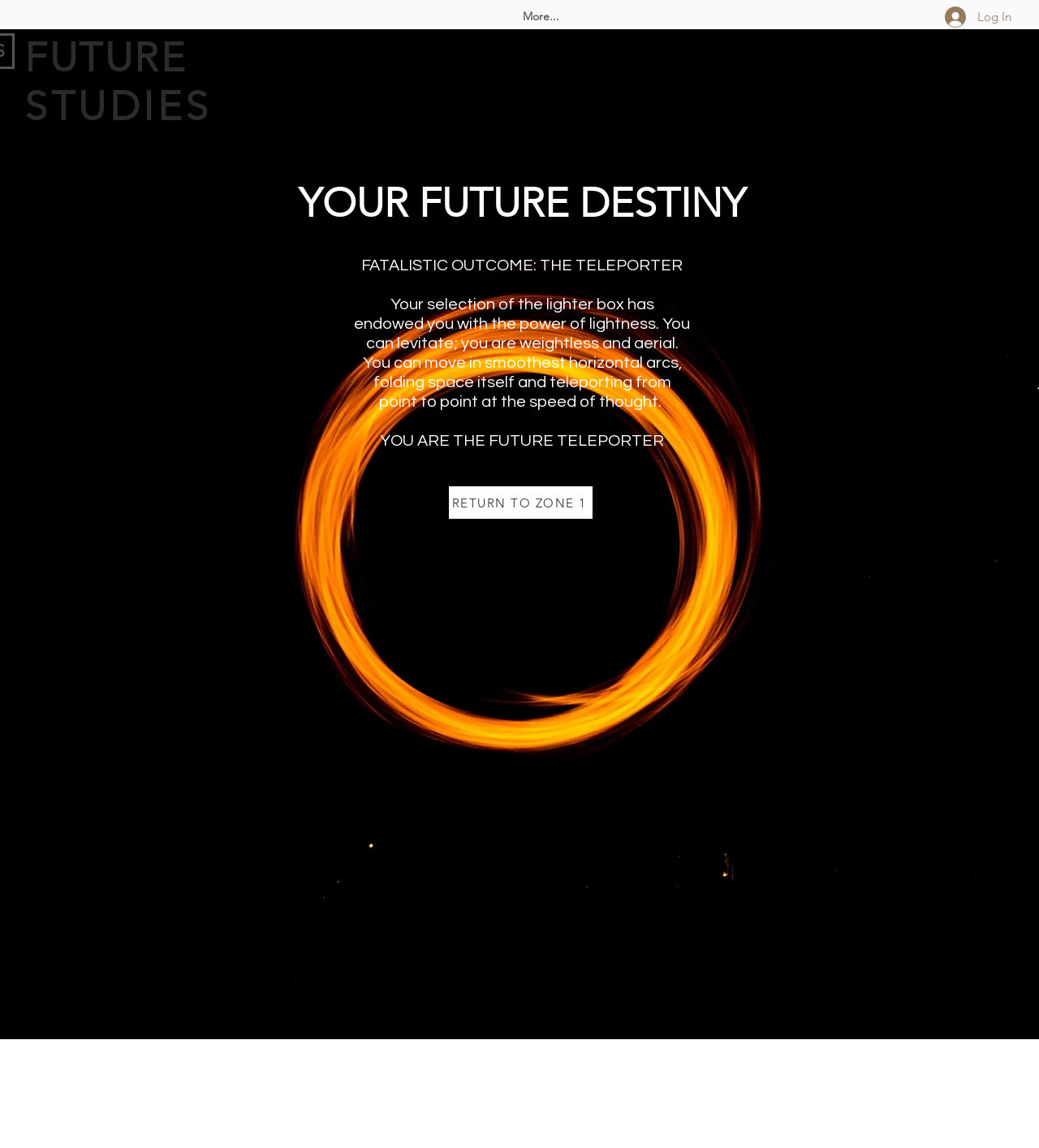Provide the bounding box coordinates for the UI element that is described as: "FUTURE STUDIES".

[0.023, 0.029, 0.204, 0.114]